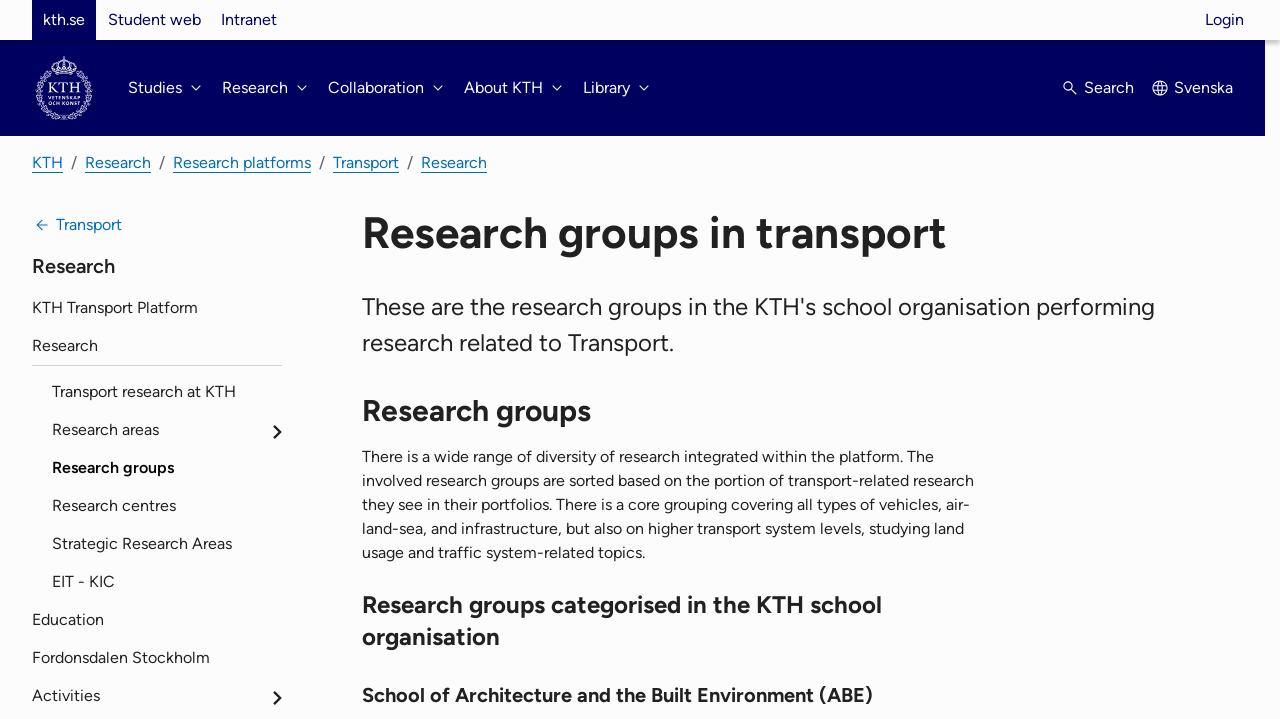Locate the bounding box of the UI element based on this description: "Research". Provide four float numbers between 0 and 1 as [left, top, right, bottom].

[0.025, 0.454, 0.22, 0.507]